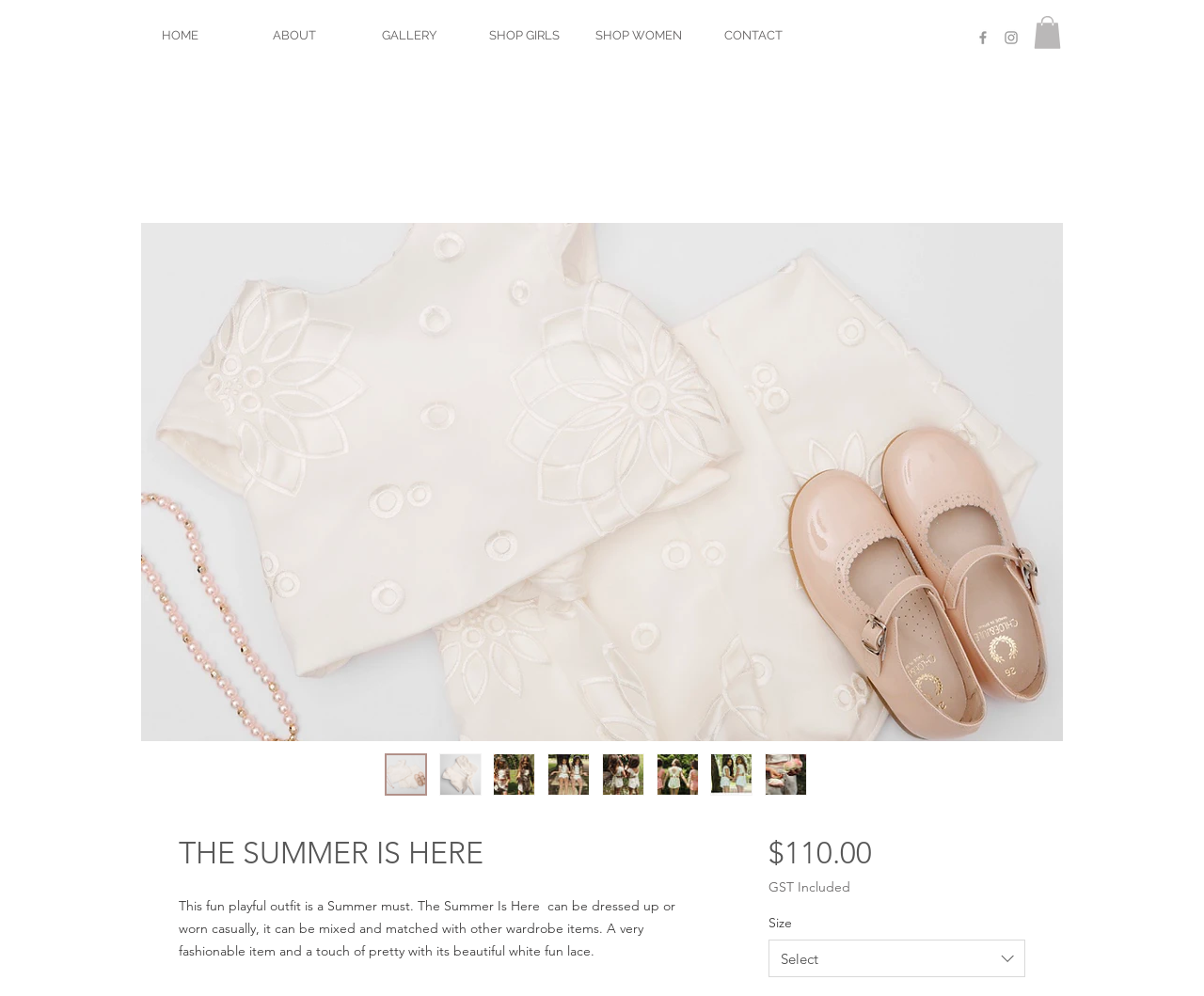What is the style of the outfit?
From the image, respond using a single word or phrase.

fun playful